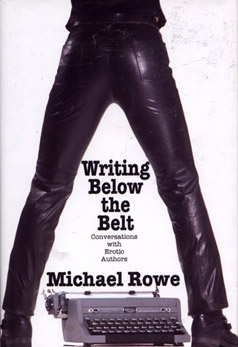Using a single word or phrase, answer the following question: 
Who is the author of the book?

Michael Rowe